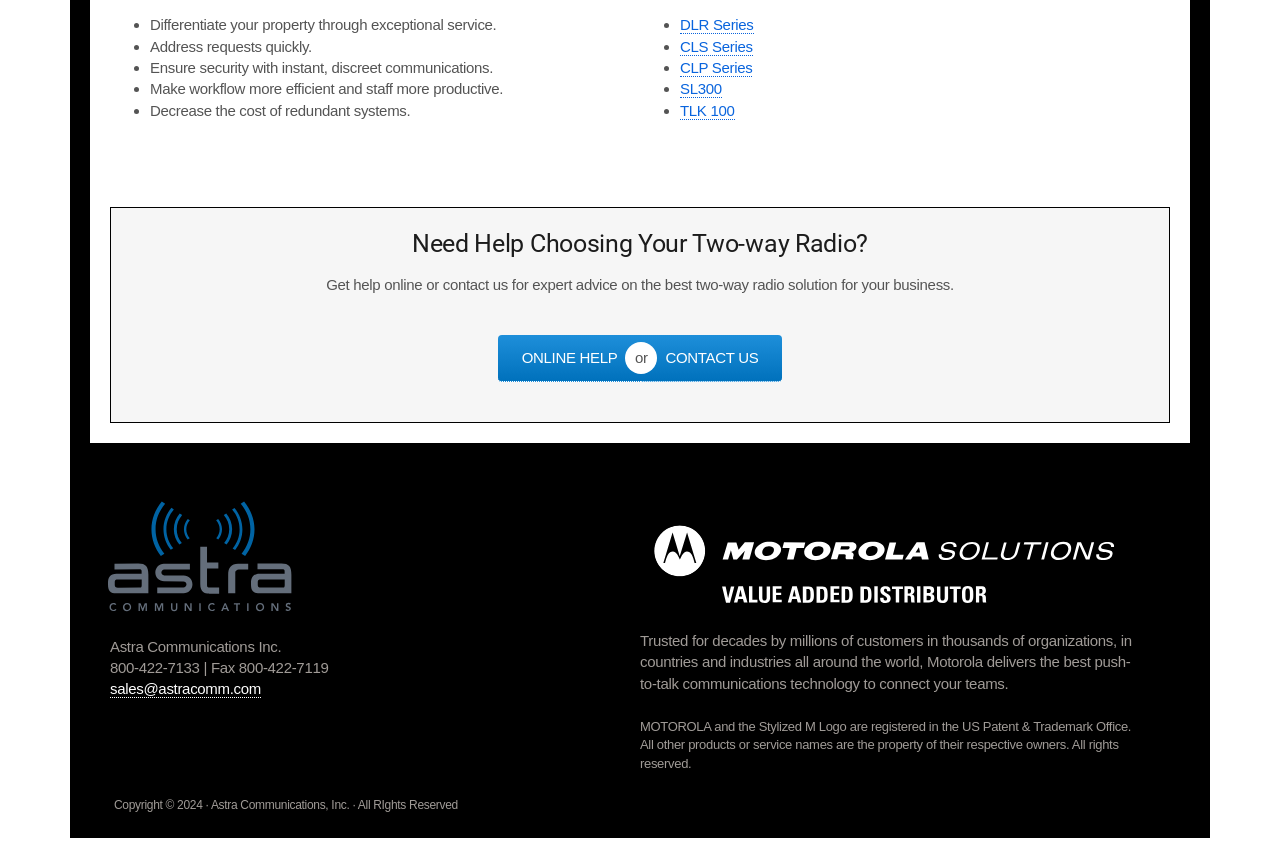What is the purpose of the two-way radio solutions?
Deliver a detailed and extensive answer to the question.

The purpose of the two-way radio solutions is mentioned in the static text element at the top of the webpage, which lists the benefits of using their solutions, including differentiating property through exceptional service, addressing requests quickly, and ensuring security with instant, discreet communications.